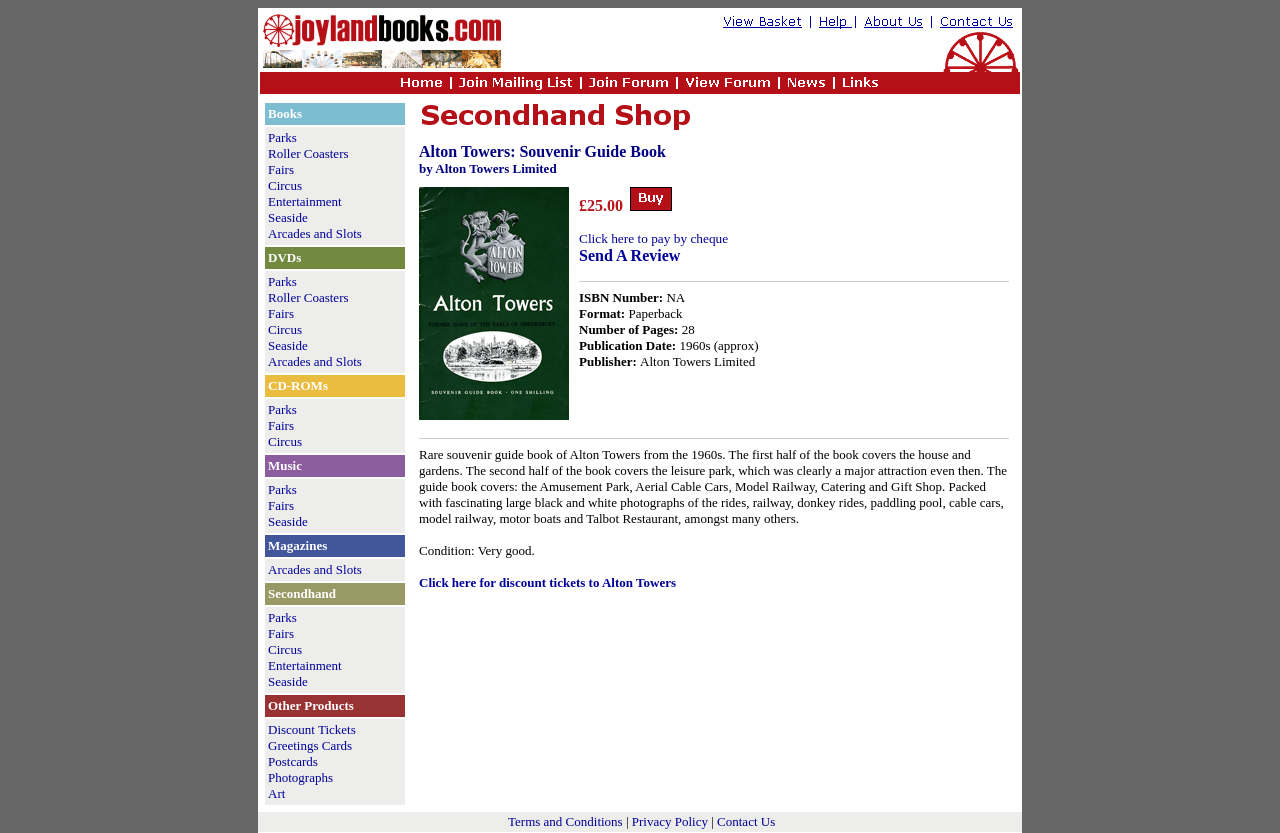What is the format of the Alton Towers souvenir guide book?
Look at the image and answer the question using a single word or phrase.

Paperback